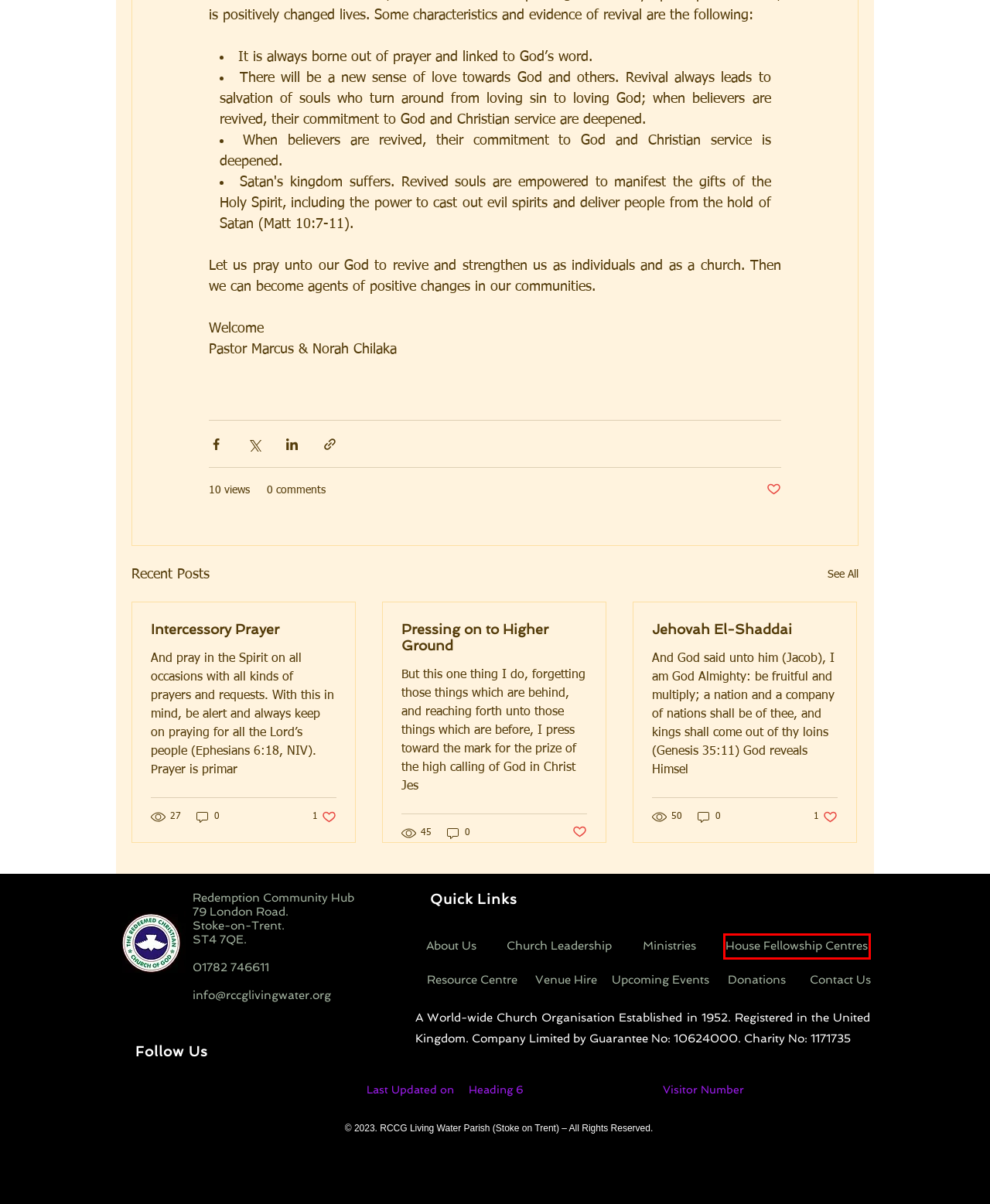Review the webpage screenshot and focus on the UI element within the red bounding box. Select the best-matching webpage description for the new webpage that follows after clicking the highlighted element. Here are the candidates:
A. Venue Hire | Living Water Parish
B. Your Community
C. Jehovah El-Shaddai
D. Our Church | Living Water Parish
E. Intercessory Prayer
F. House Fellowship Centres | Living Water Parish
G. Leadership | Living Water Parish
H. Pressing on to Higher Ground

F